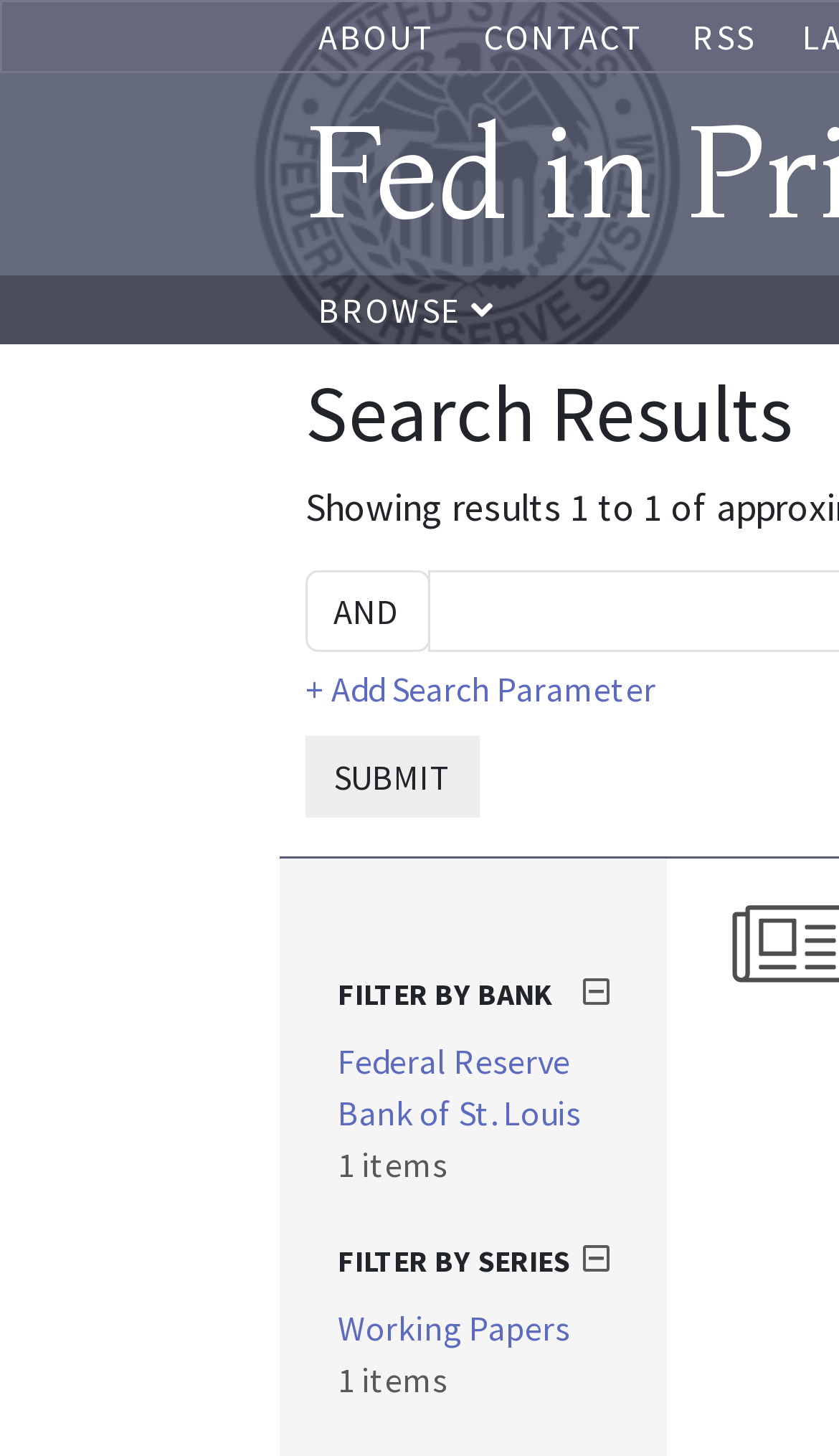Please find and generate the text of the main heading on the webpage.

Fed in Print